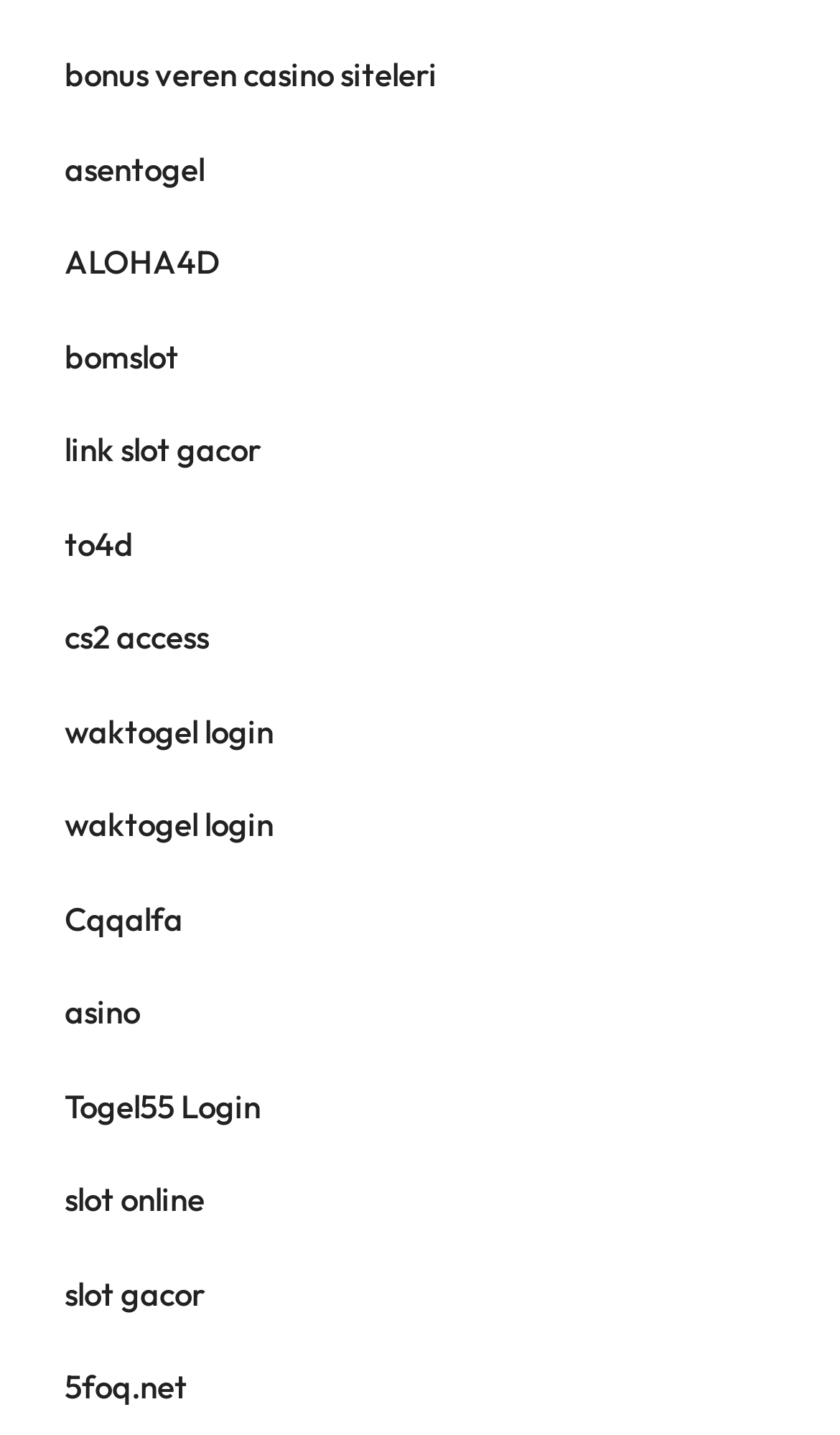Please identify the bounding box coordinates of the clickable region that I should interact with to perform the following instruction: "go to asentogel". The coordinates should be expressed as four float numbers between 0 and 1, i.e., [left, top, right, bottom].

[0.077, 0.103, 0.244, 0.132]